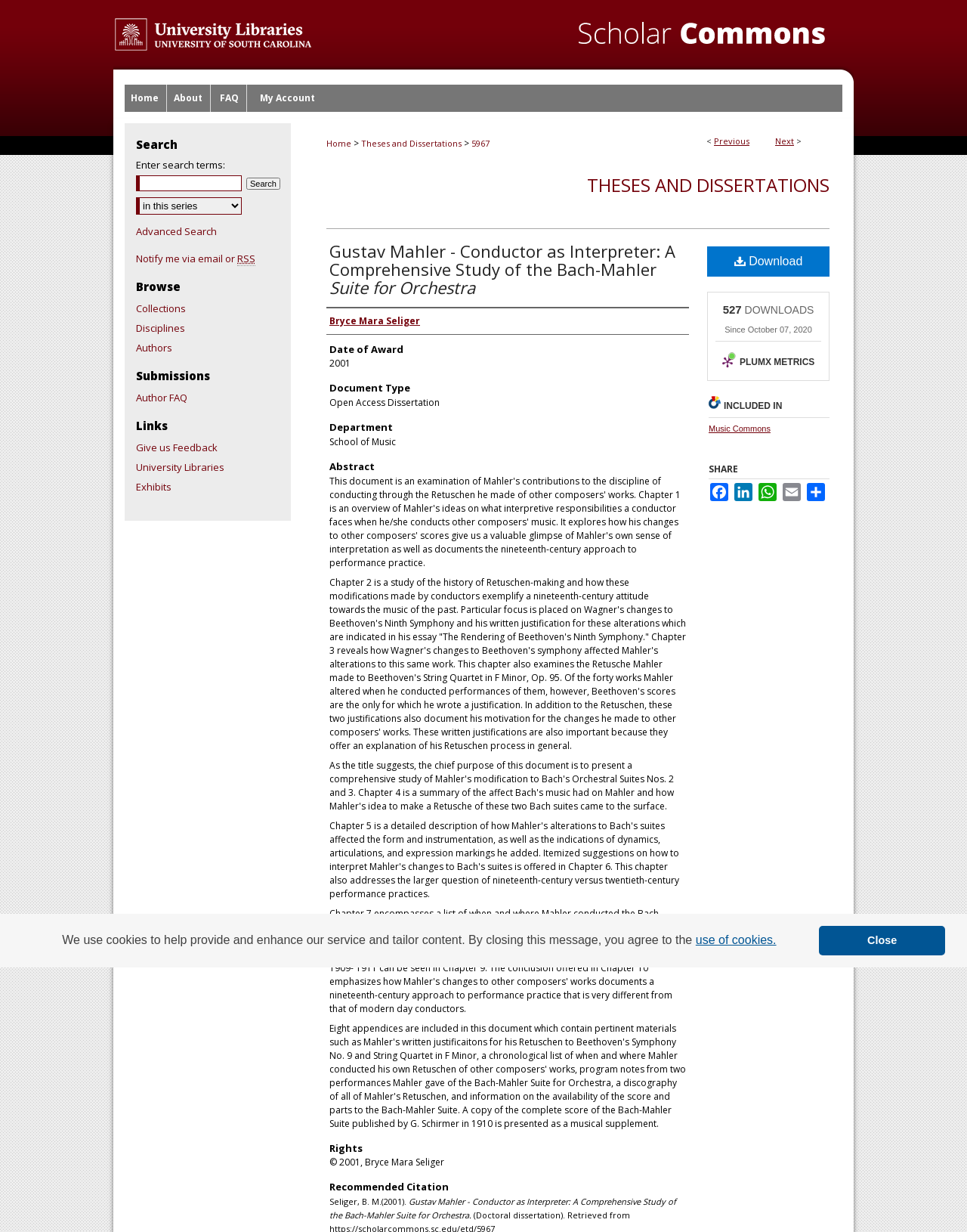From the webpage screenshot, predict the bounding box coordinates (top-left x, top-left y, bottom-right x, bottom-right y) for the UI element described here: Exhibits

[0.141, 0.389, 0.316, 0.4]